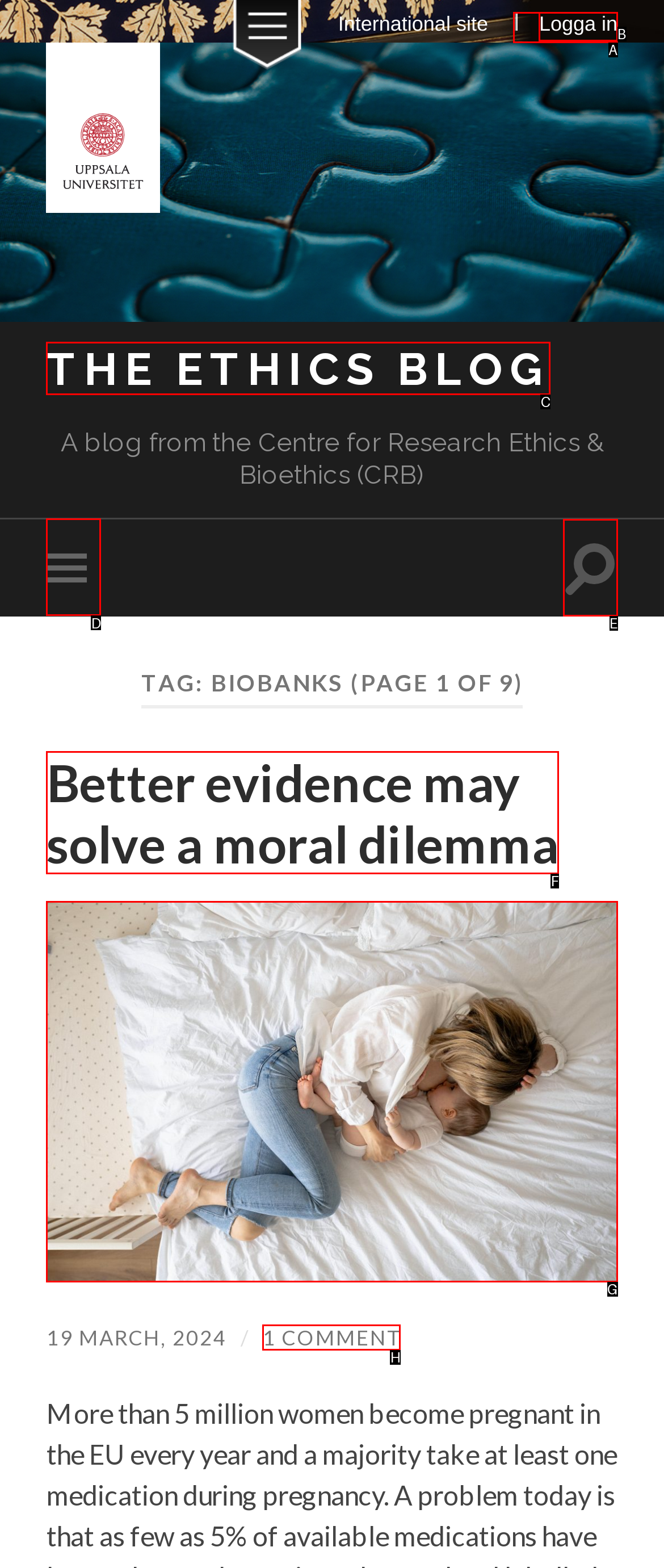What is the letter of the UI element you should click to toggle search field? Provide the letter directly.

E